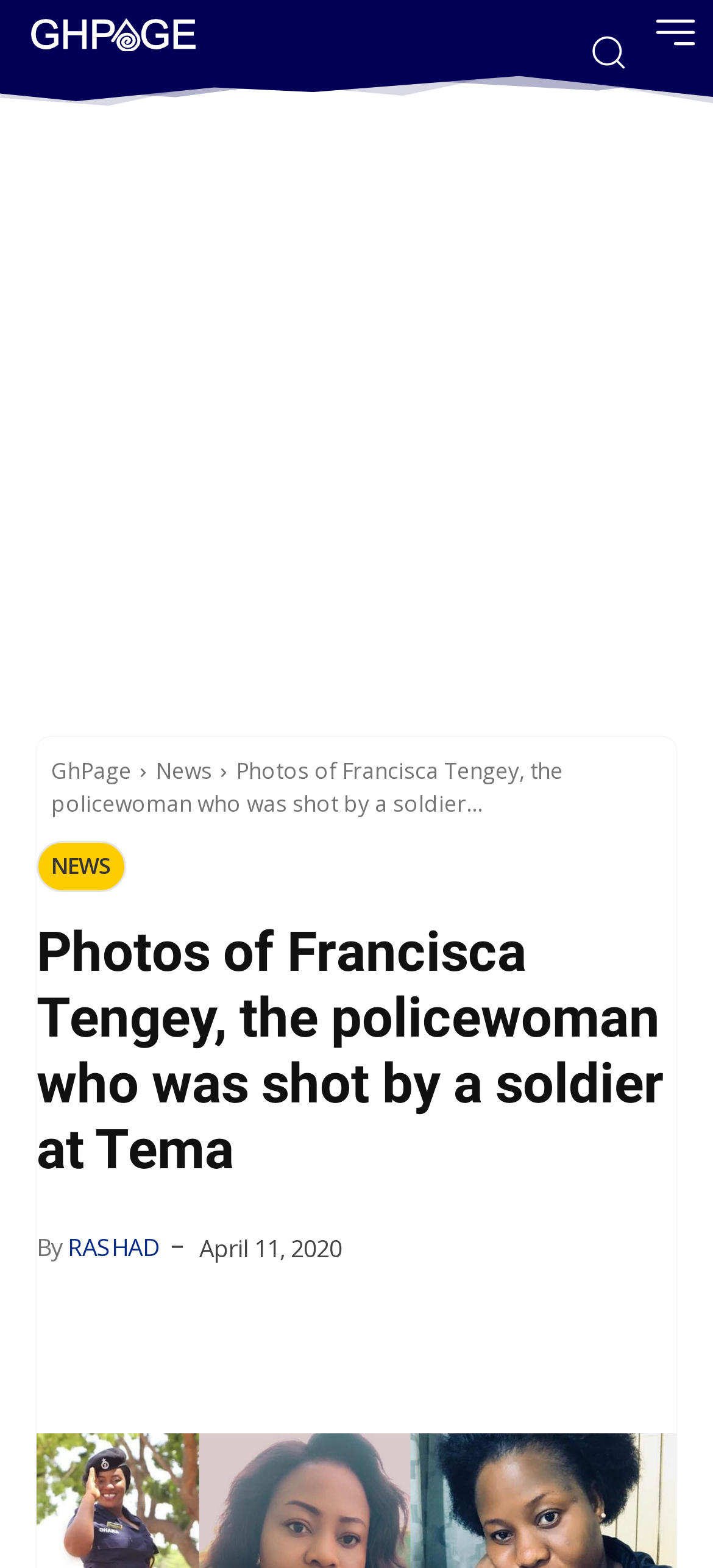Locate the bounding box coordinates of the element's region that should be clicked to carry out the following instruction: "check the date of the news". The coordinates need to be four float numbers between 0 and 1, i.e., [left, top, right, bottom].

[0.279, 0.786, 0.479, 0.806]